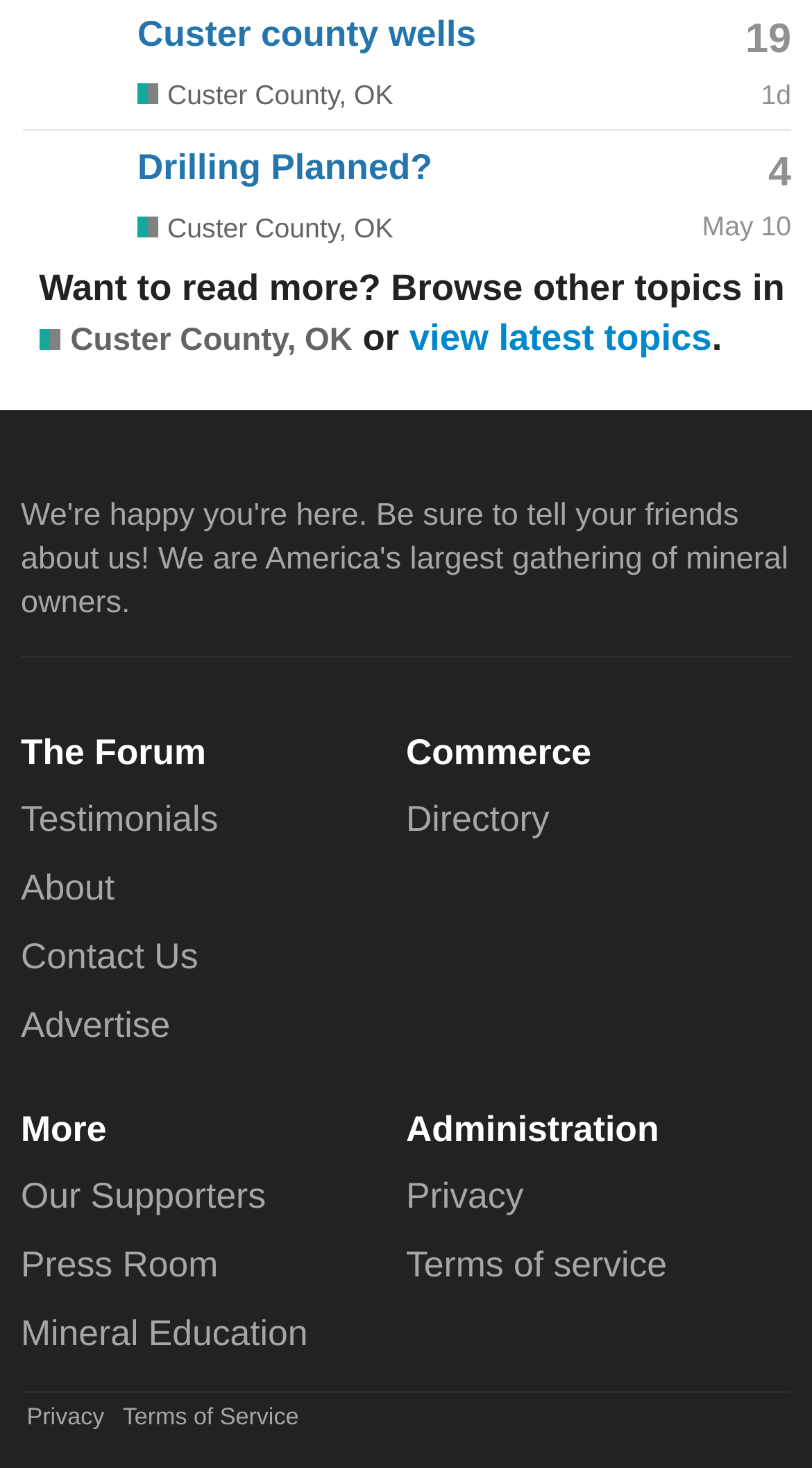Respond to the question below with a single word or phrase:
How many replies does the second topic have?

4